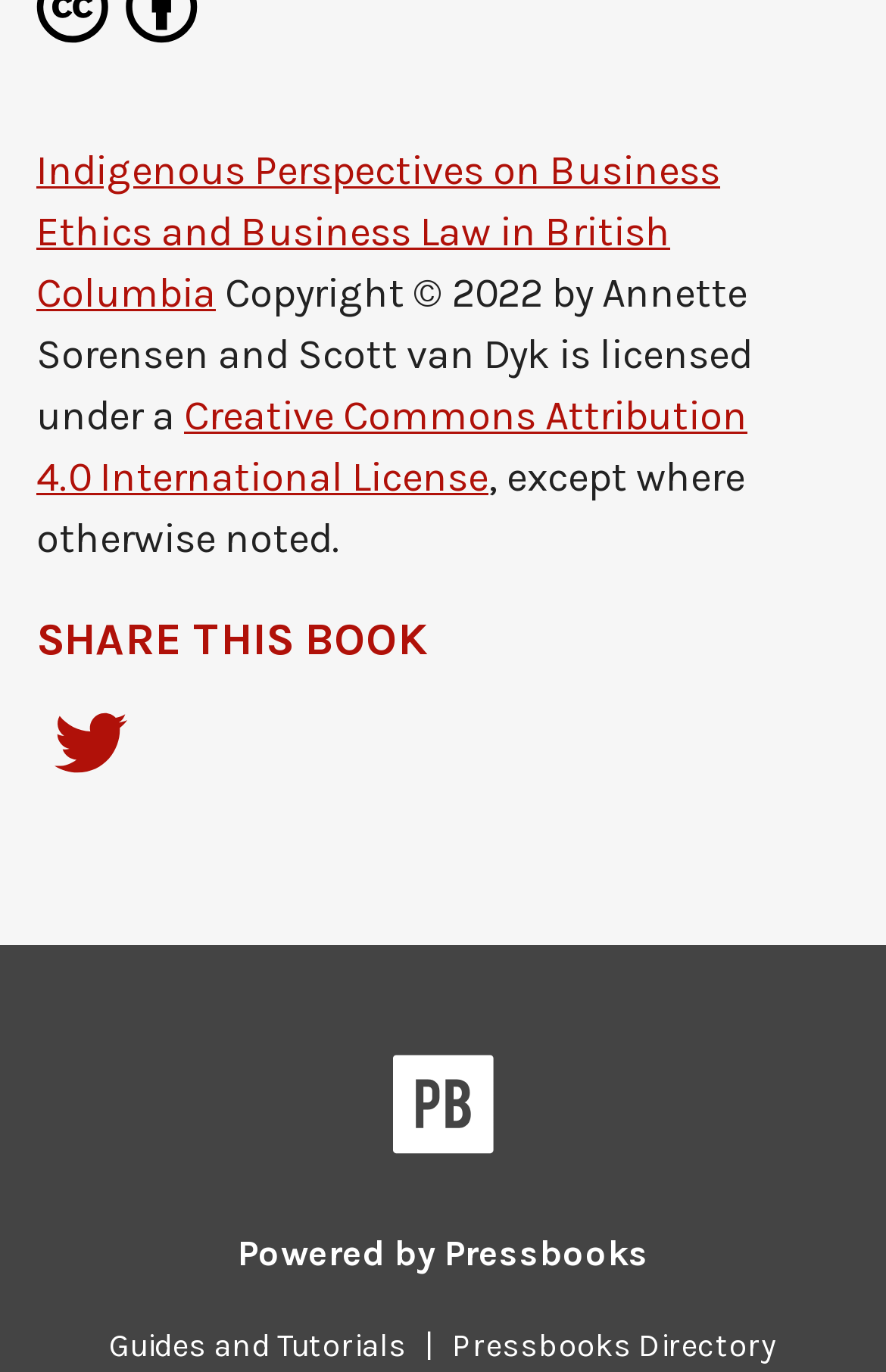Using the given element description, provide the bounding box coordinates (top-left x, top-left y, bottom-right x, bottom-right y) for the corresponding UI element in the screenshot: Share on Twitter

[0.041, 0.518, 0.164, 0.582]